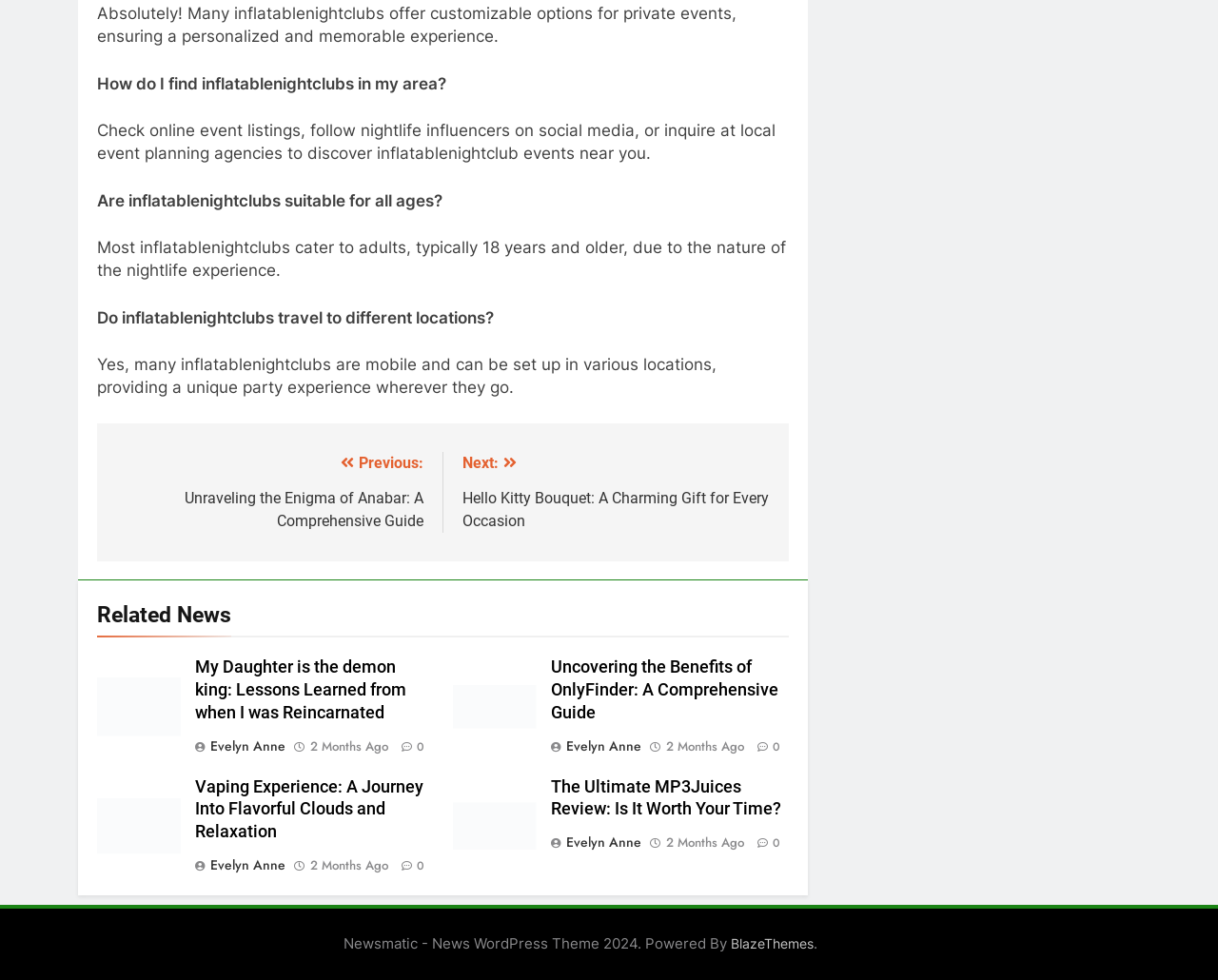Specify the bounding box coordinates of the element's region that should be clicked to achieve the following instruction: "Visit BlazeThemes". The bounding box coordinates consist of four float numbers between 0 and 1, in the format [left, top, right, bottom].

[0.6, 0.955, 0.668, 0.971]